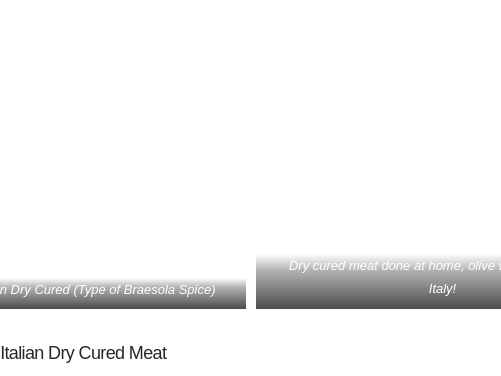Analyze the image and describe all key details you can observe.

The image showcases a delectable display of Italian dry cured meats, emphasizing the rich culinary tradition of salami and its variations. Central to the composition is a large, beautifully presented mortadella, a type of cooked salami often enriched with flavors from truffles and pistachios, indicative of regional specialties from Italy. The image captures the essence of gourmet charcuterie, inviting viewers to appreciate not just the aesthetics but also the intricate processes of drying and curing that enhance the flavor profile of meats. Accompanying the mortadella likely are hints of traditional spices, possibly including braesola, underscoring the importance of seasoning in the preparation of dry cured meats. This presentation not only reflects Italy's deep-rooted culinary heritage but also serves as an inspiration for enjoying these artisanal delights in home cooking.